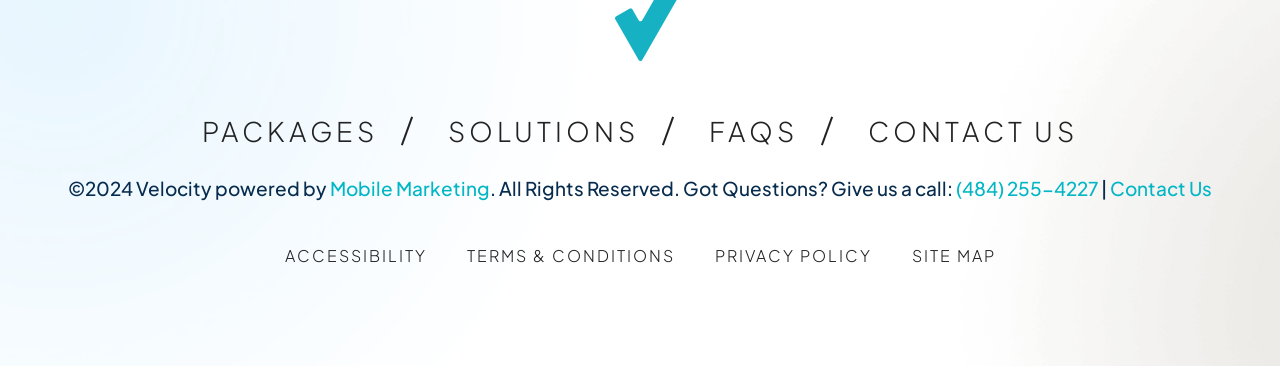Pinpoint the bounding box coordinates for the area that should be clicked to perform the following instruction: "Check the PRIVACY POLICY".

[0.546, 0.631, 0.693, 0.768]